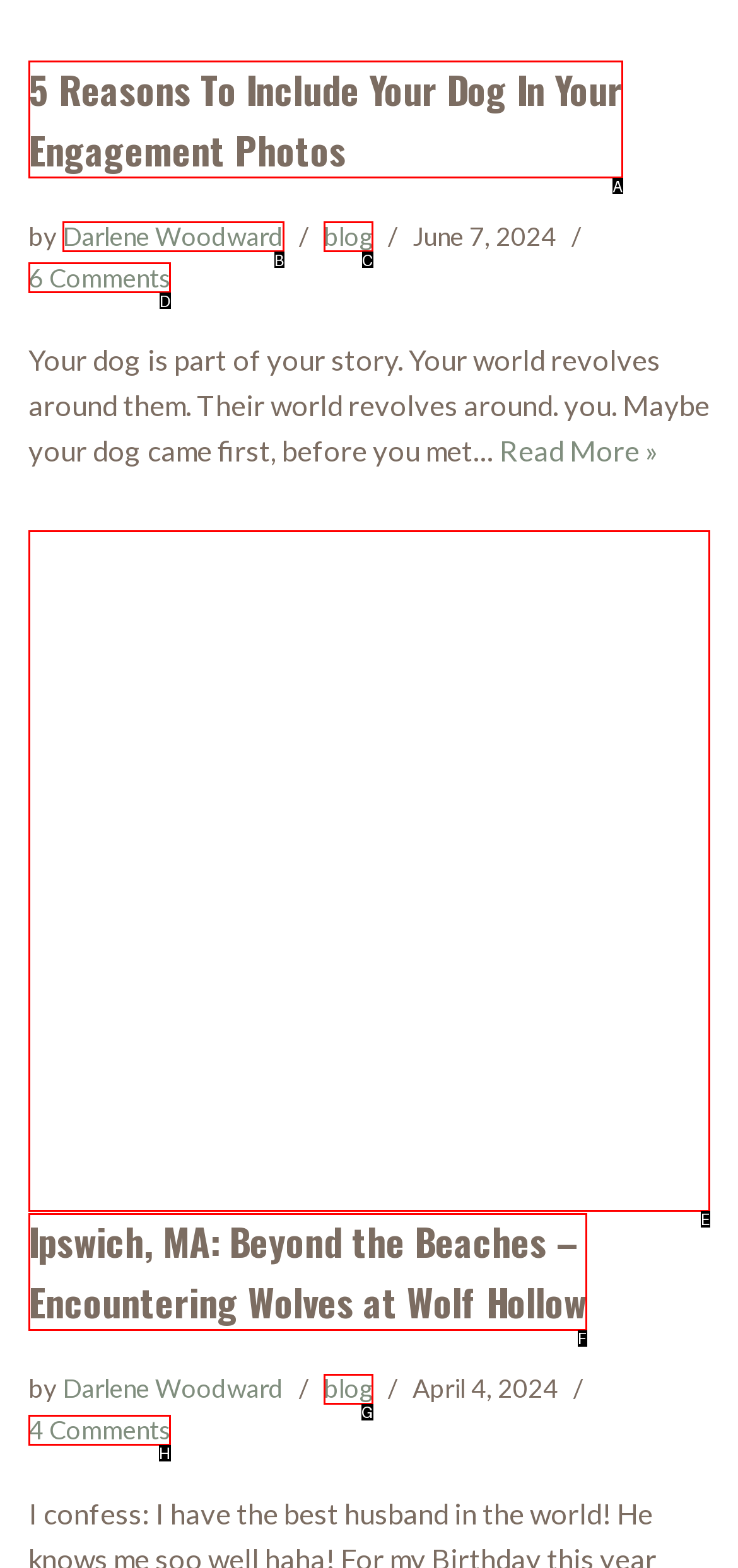Identify the HTML element that corresponds to the following description: Terms and conditions Provide the letter of the best matching option.

None